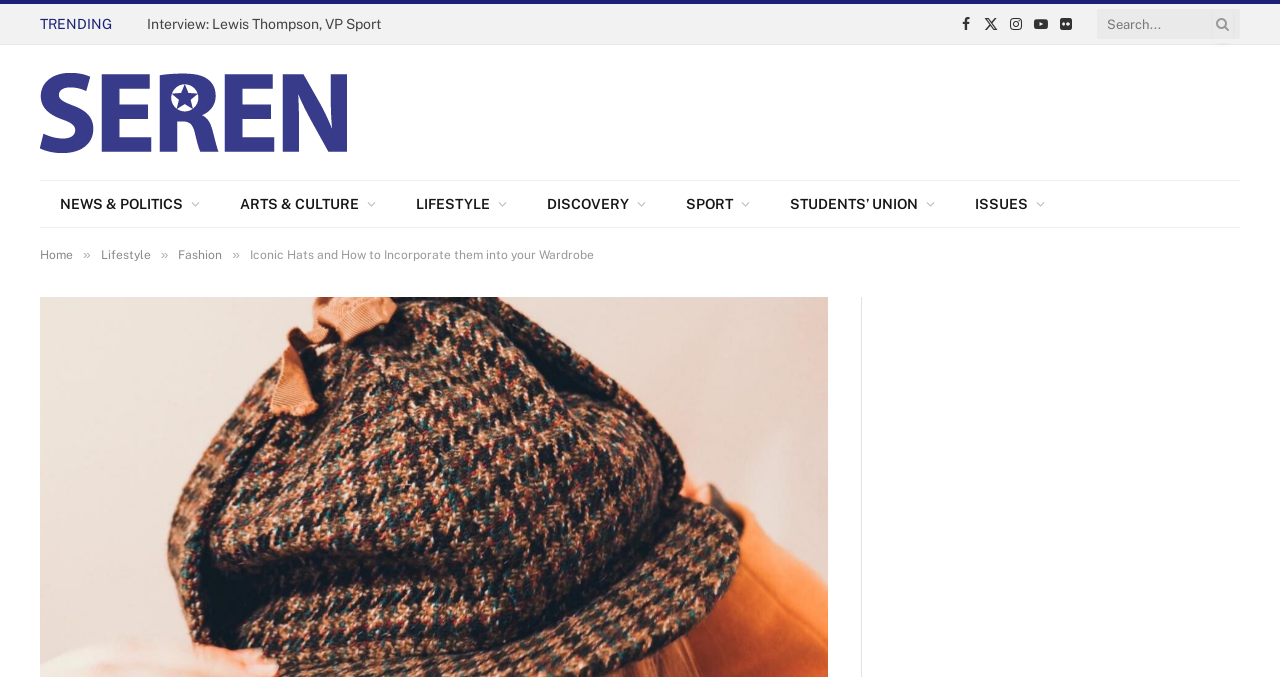Please determine the bounding box coordinates of the section I need to click to accomplish this instruction: "Search for something".

[0.857, 0.007, 0.969, 0.064]